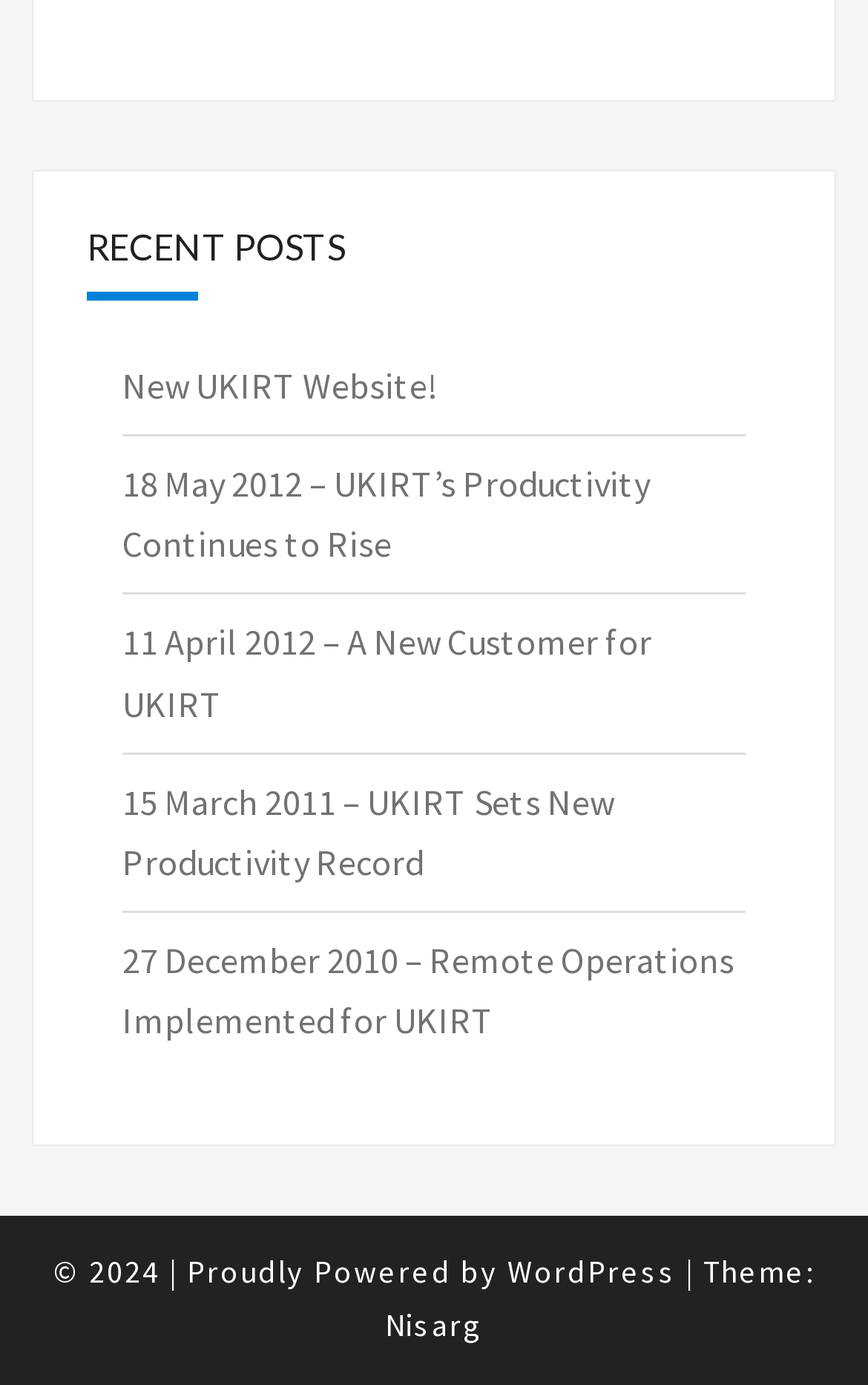Respond with a single word or phrase to the following question:
What is the title of the recent posts section?

RECENT POSTS